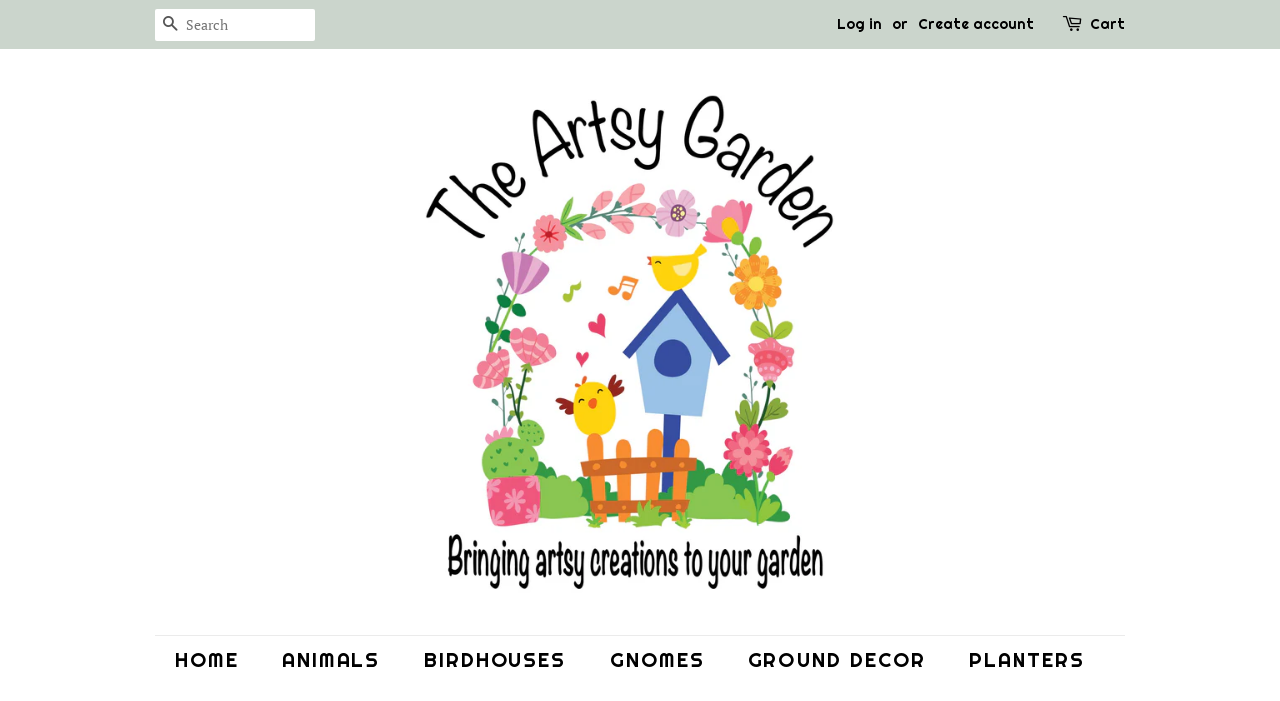What is the name of the website? Please answer the question using a single word or phrase based on the image.

The Artsy Garden